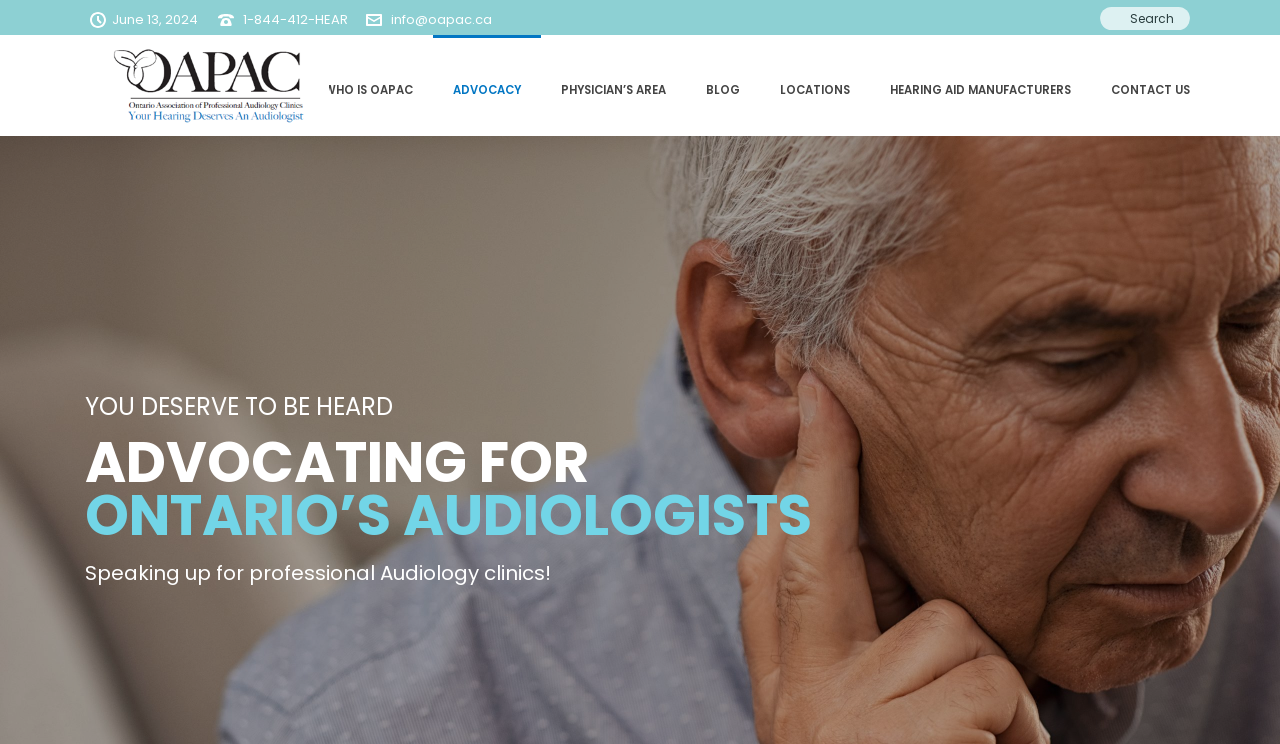Determine the bounding box coordinates for the region that must be clicked to execute the following instruction: "call the phone number".

[0.19, 0.013, 0.272, 0.039]